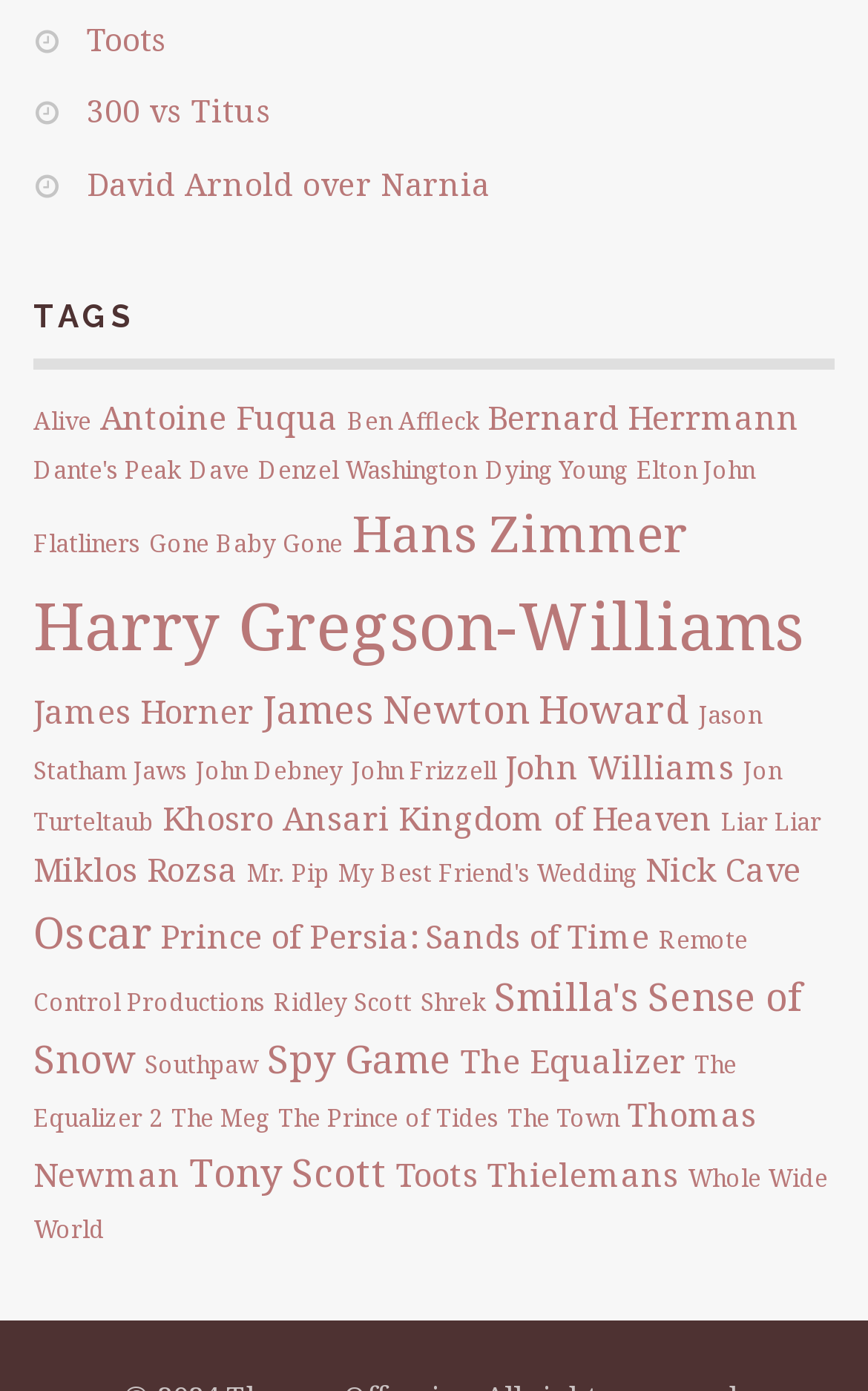Locate the bounding box coordinates of the region to be clicked to comply with the following instruction: "Check the 'John Williams' link". The coordinates must be four float numbers between 0 and 1, in the form [left, top, right, bottom].

[0.582, 0.534, 0.846, 0.566]